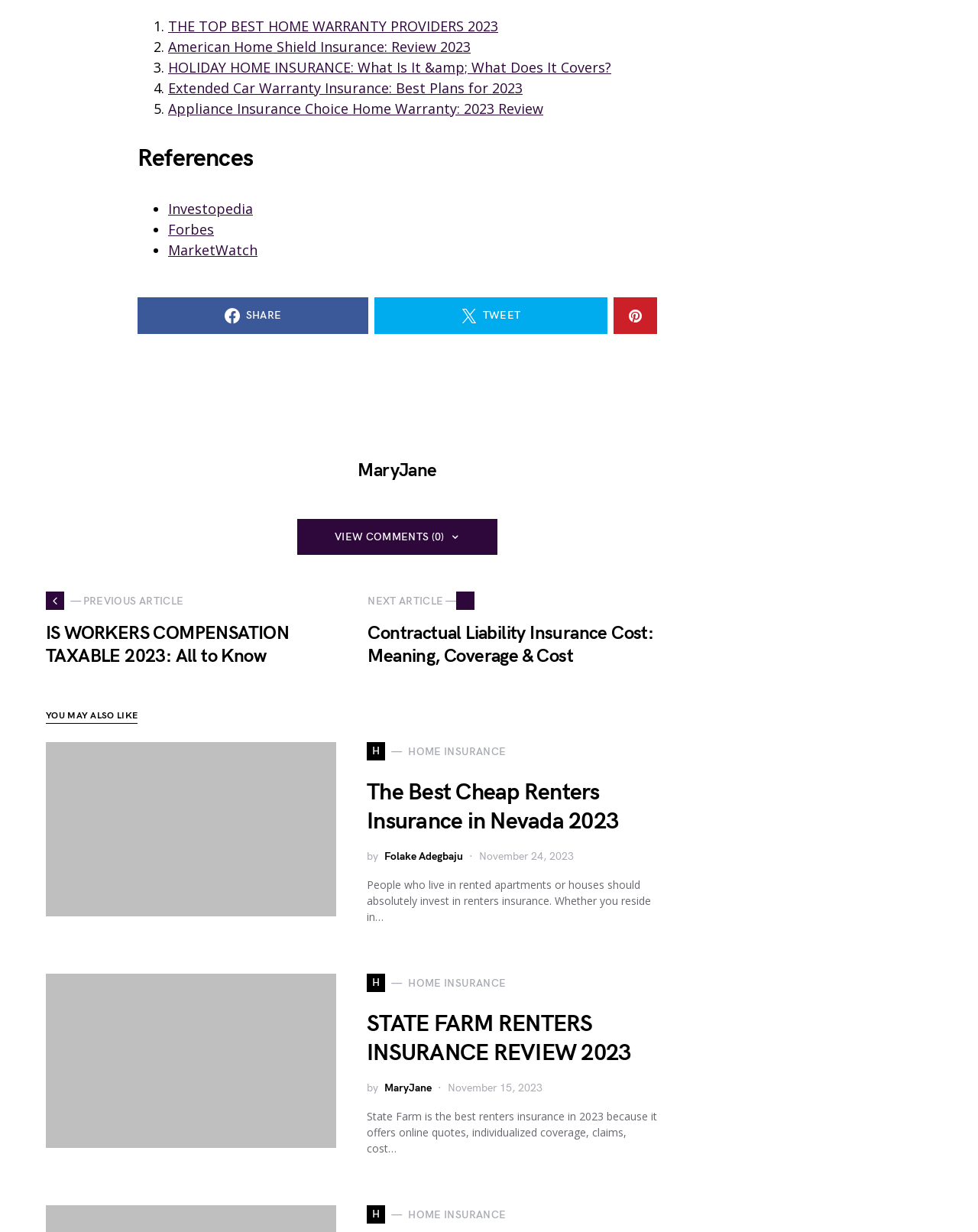What is the name of the author of the first article in the 'YOU MAY ALSO LIKE' section?
Refer to the screenshot and respond with a concise word or phrase.

Folake Adegbaju